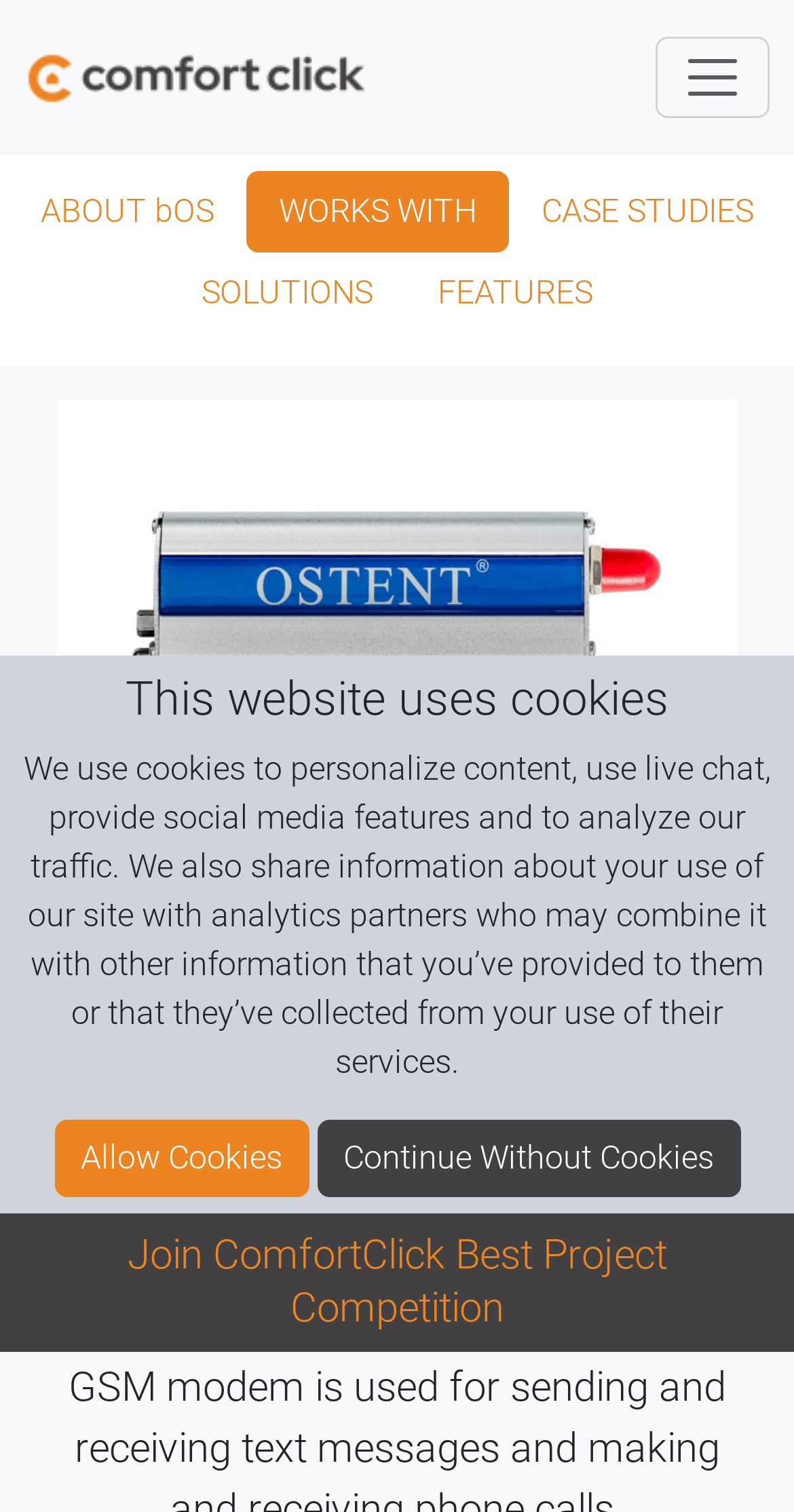Use one word or a short phrase to answer the question provided: 
How many navigation links are there?

5